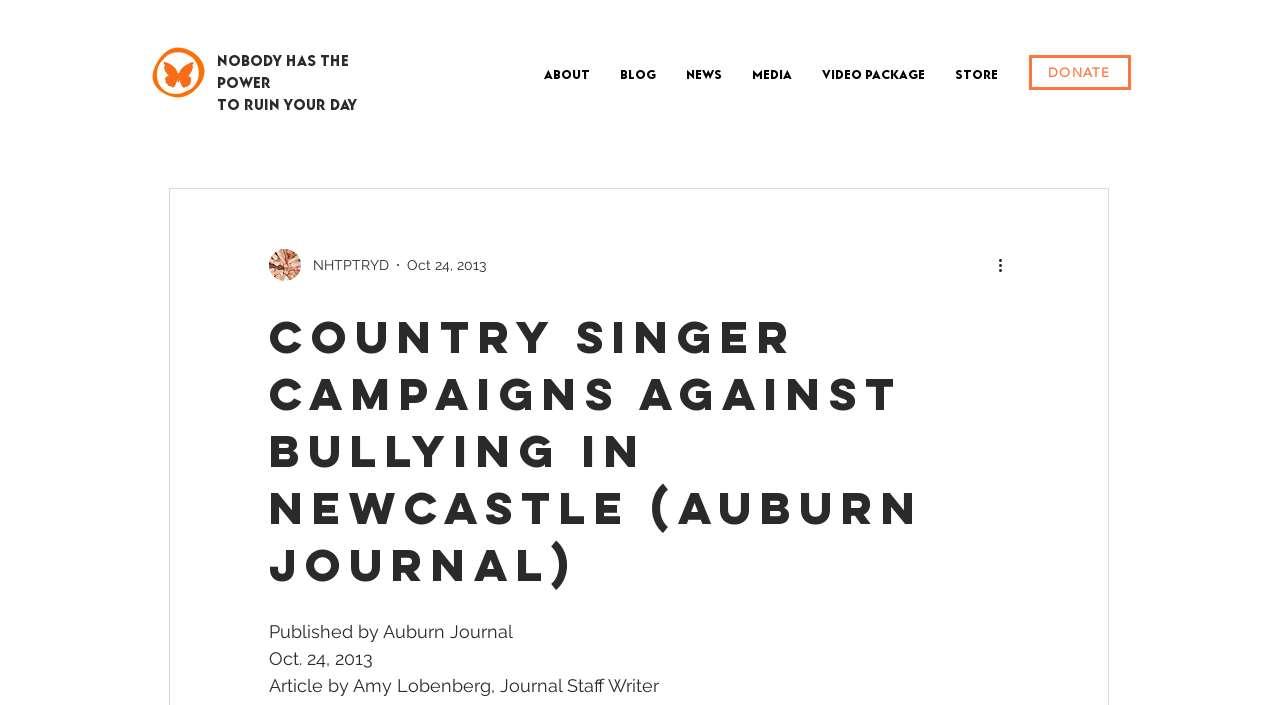Find the bounding box coordinates for the area that should be clicked to accomplish the instruction: "Click the 'NHTPTRYD logo 2019.png' image".

[0.117, 0.062, 0.162, 0.143]